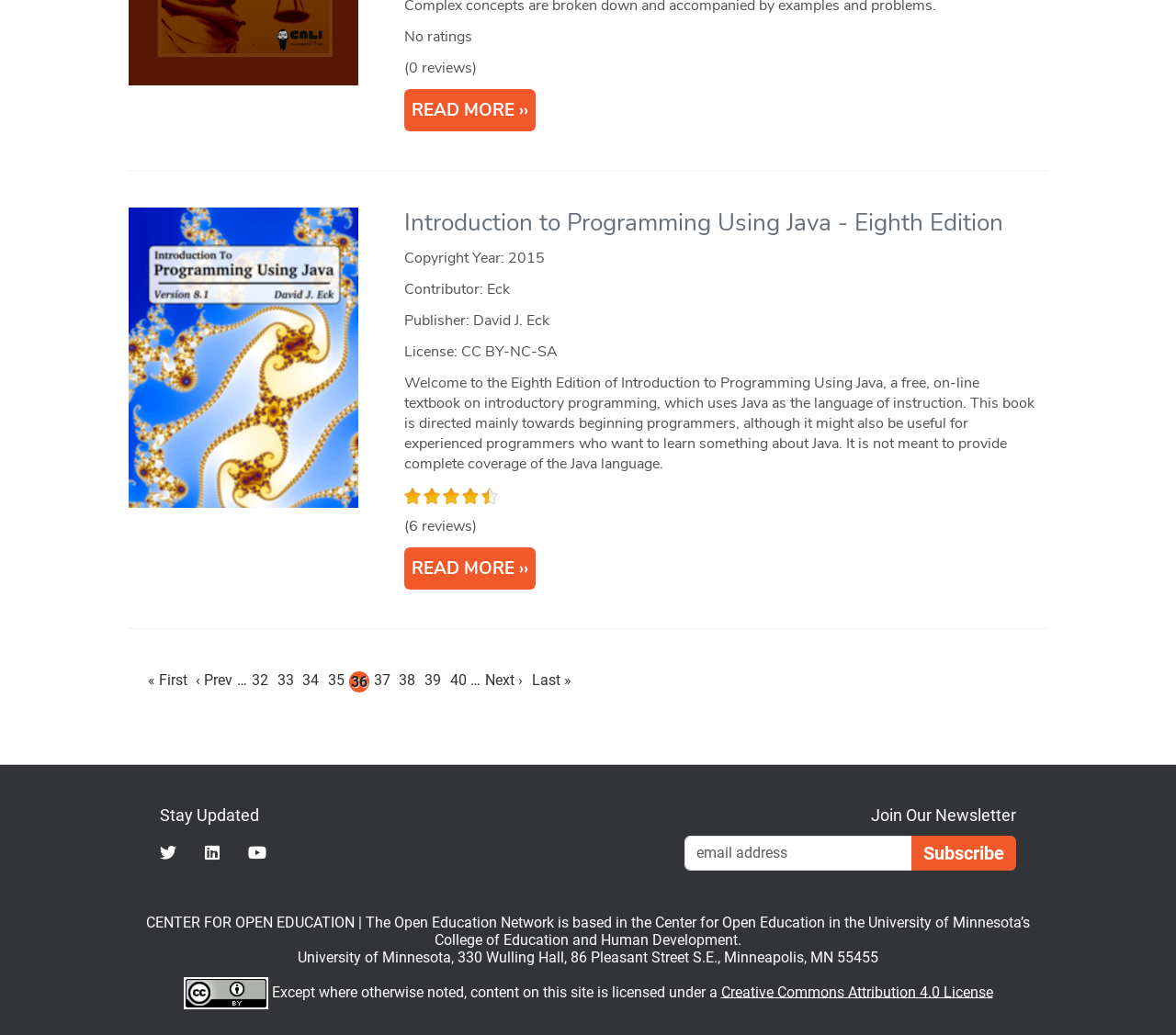Please specify the bounding box coordinates of the clickable region necessary for completing the following instruction: "Go to page 37". The coordinates must consist of four float numbers between 0 and 1, i.e., [left, top, right, bottom].

[0.314, 0.646, 0.336, 0.669]